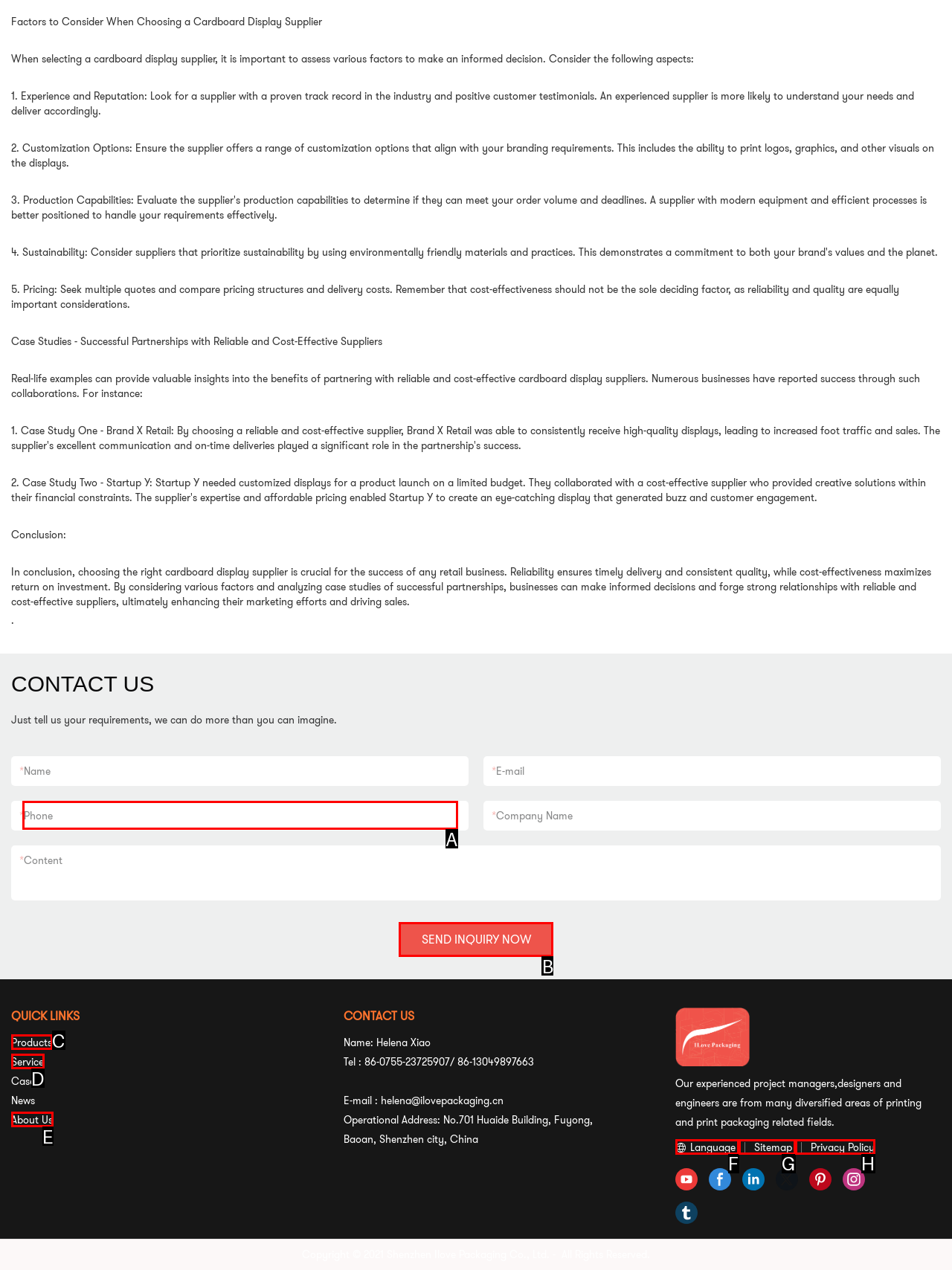Identify the option that best fits this description: Sitemap
Answer with the appropriate letter directly.

G